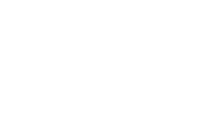Using the details in the image, give a detailed response to the question below:
What is the theme of the publication?

The theme of the publication is professional excellence and collaboration in landscaping and horticulture, as indicated by the logo's design and the content it likely accompanies, such as industry news, awards, and best practices.